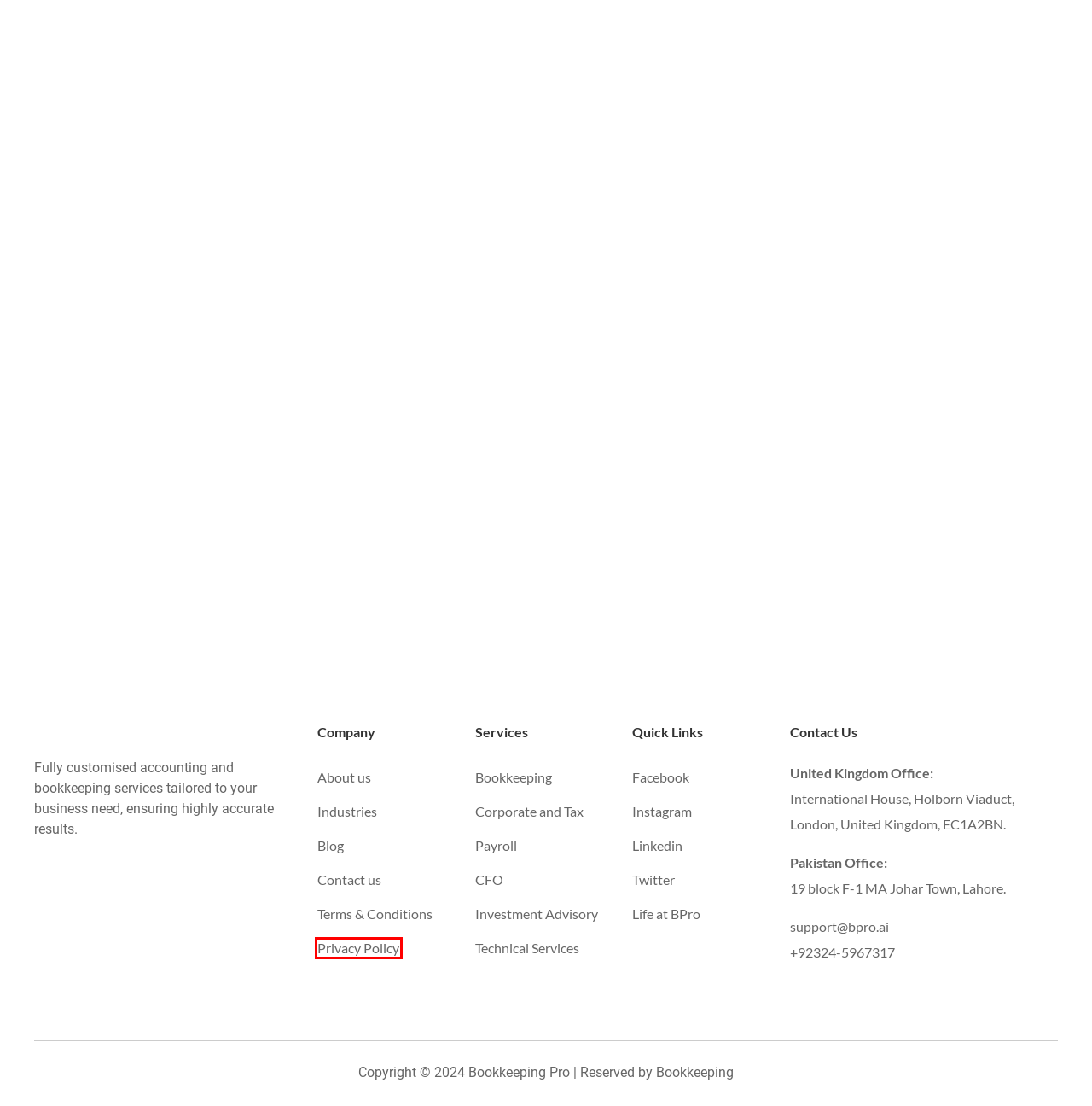With the provided screenshot showing a webpage and a red bounding box, determine which webpage description best fits the new page that appears after clicking the element inside the red box. Here are the options:
A. Technical Services - Cloud Solutions - Bookkeeping Pro - BPRO
B. Online Bookkeeping Services | Increase Your Business Productivity
C. Corporate Tax Management | BookKeeping Pro
D. CFO services - Bookkeeping Pro CFO services
E. Life at BPro - Bookkeeping Pro
F. Privacy Policy | Bookkeeping Pro
G. Industries | Bookkeeping | Corporate and Tax Services | BPro
H. Terms and Conditions | Bookkeeping Pro

F